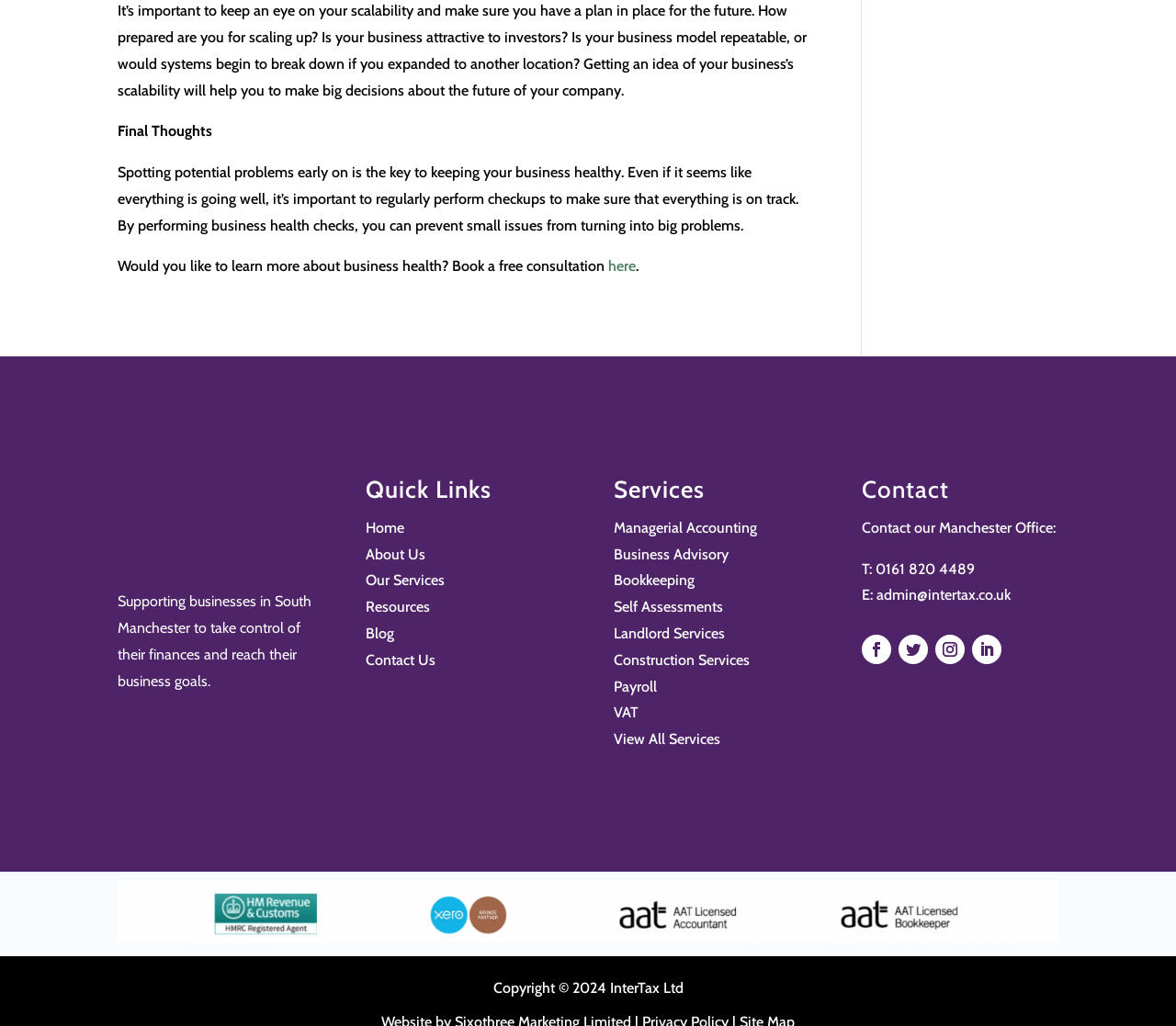Can you find the bounding box coordinates of the area I should click to execute the following instruction: "Check 'Copyright' information"?

[0.419, 0.954, 0.581, 0.971]